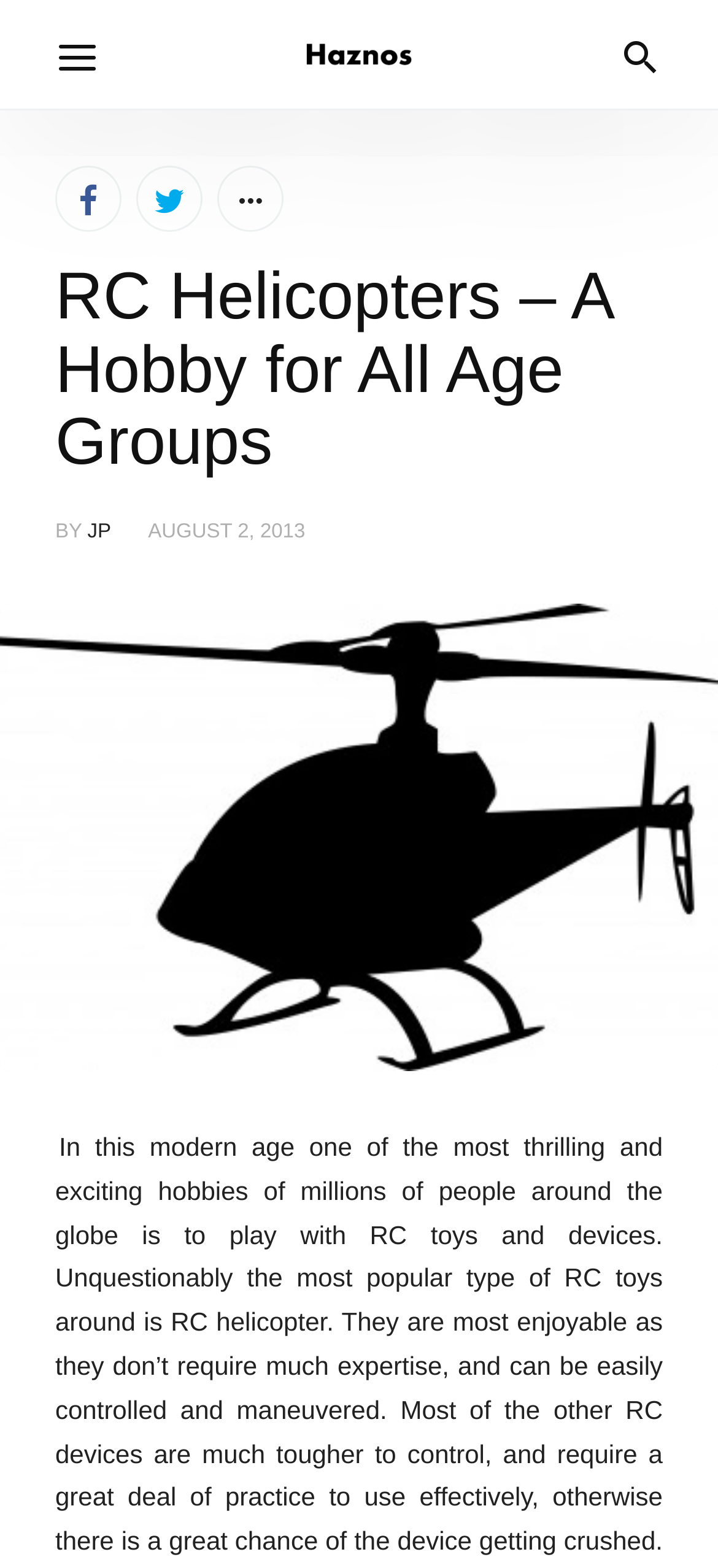Analyze the image and provide a detailed answer to the question: What is the language of the author?

I inferred this by looking at the language selection links at the top of the page, where I saw 'JP' as an option, indicating that the author's language is Japanese.